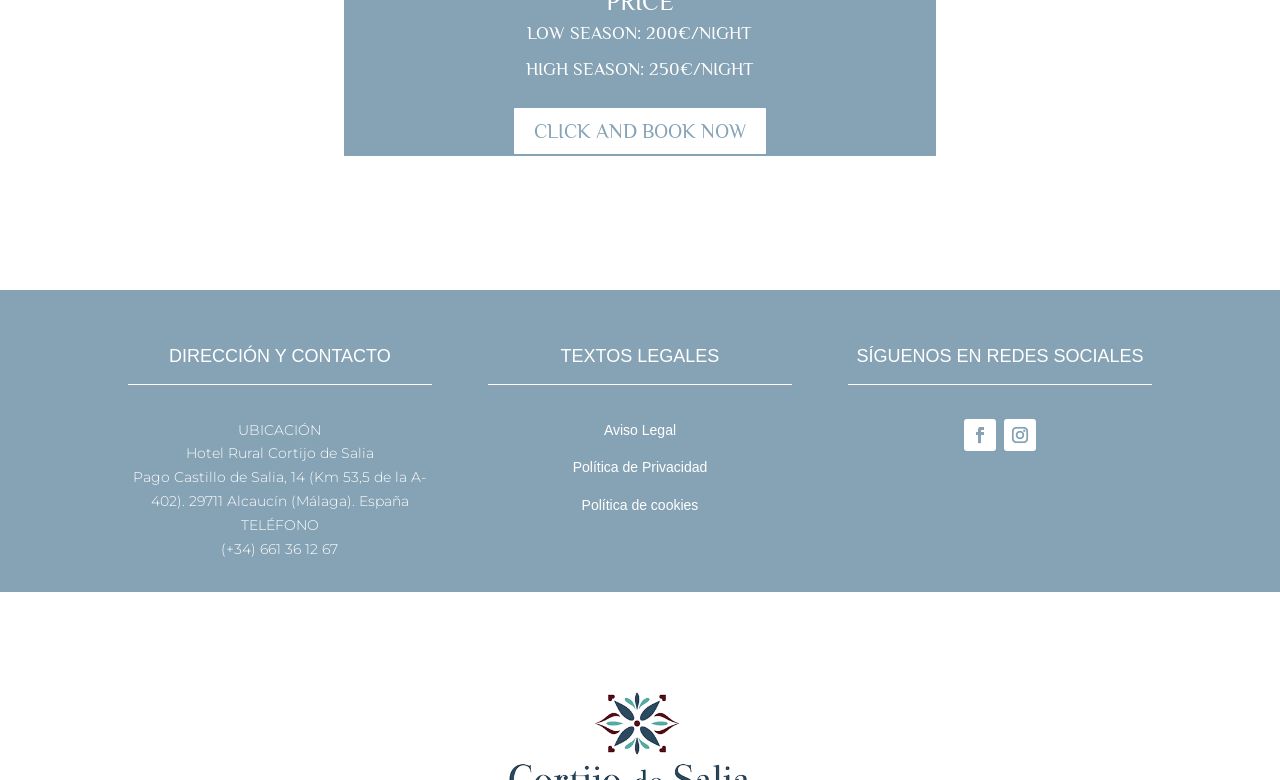Based on the element description, predict the bounding box coordinates (top-left x, top-left y, bottom-right x, bottom-right y) for the UI element in the screenshot: name="input_2" placeholder="Your Email *"

None